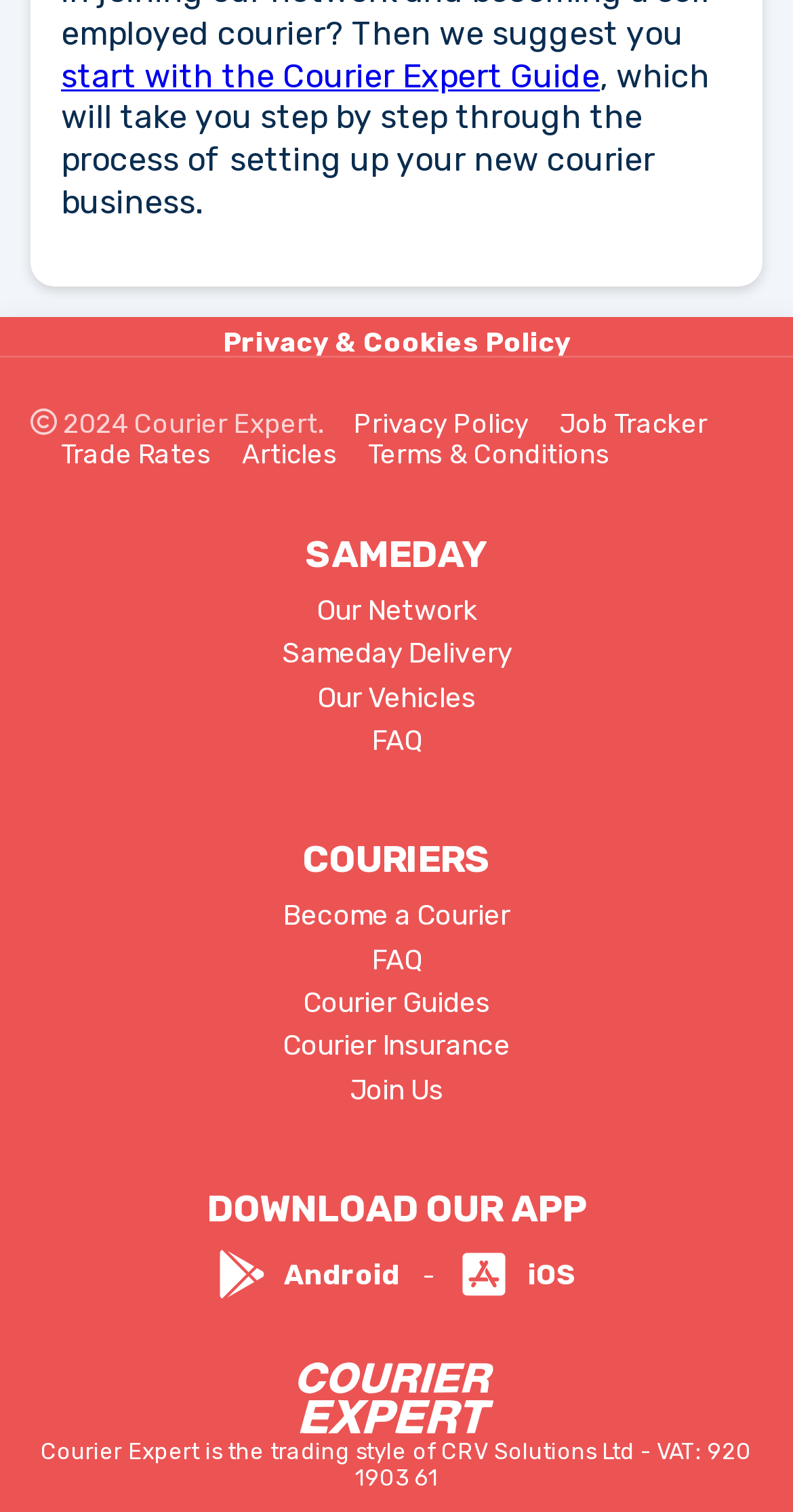Pinpoint the bounding box coordinates of the area that must be clicked to complete this instruction: "become a Courier".

[0.356, 0.595, 0.644, 0.616]